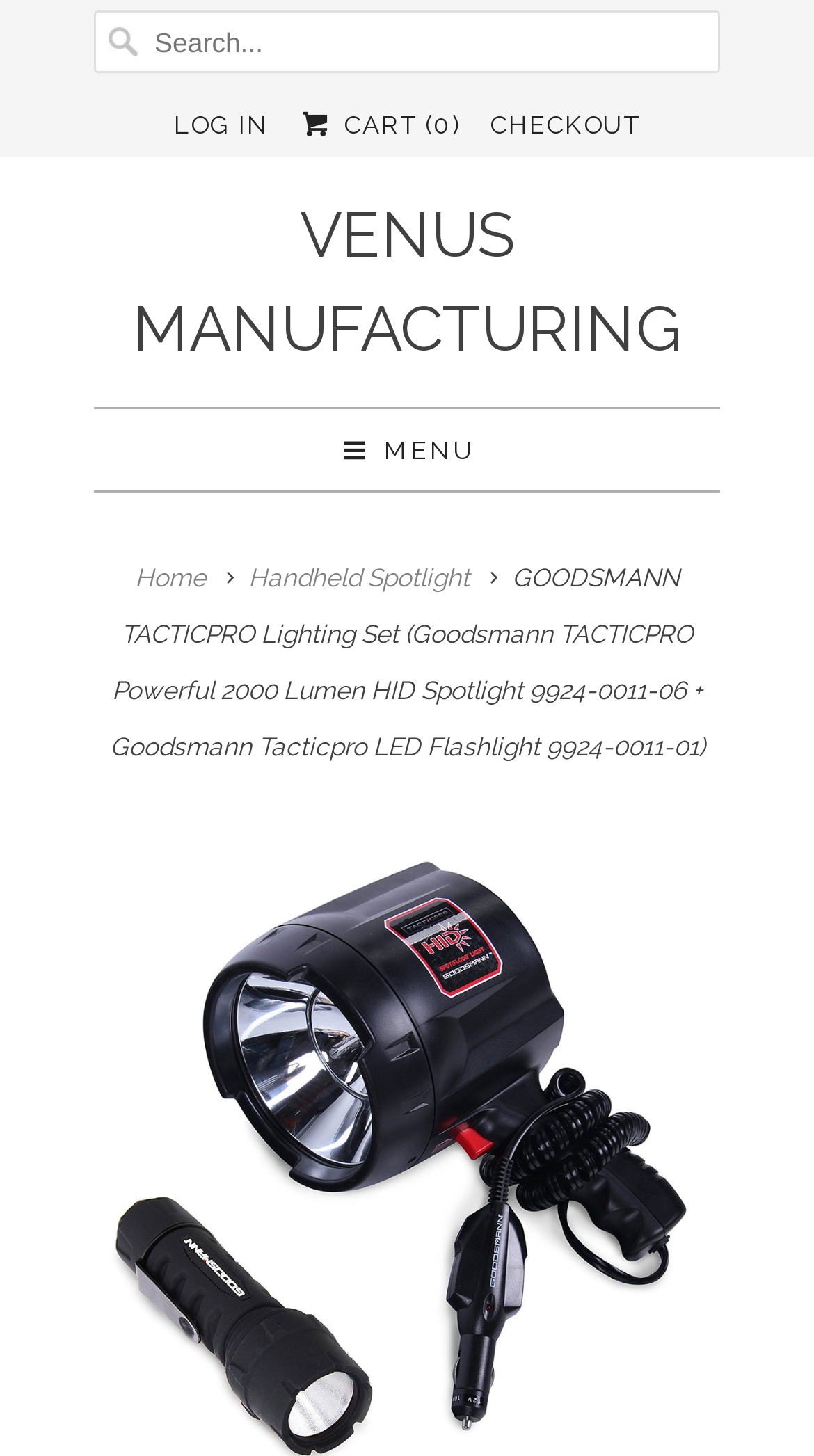What type of product is being showcased?
Answer with a single word or short phrase according to what you see in the image.

Handheld Spotlight